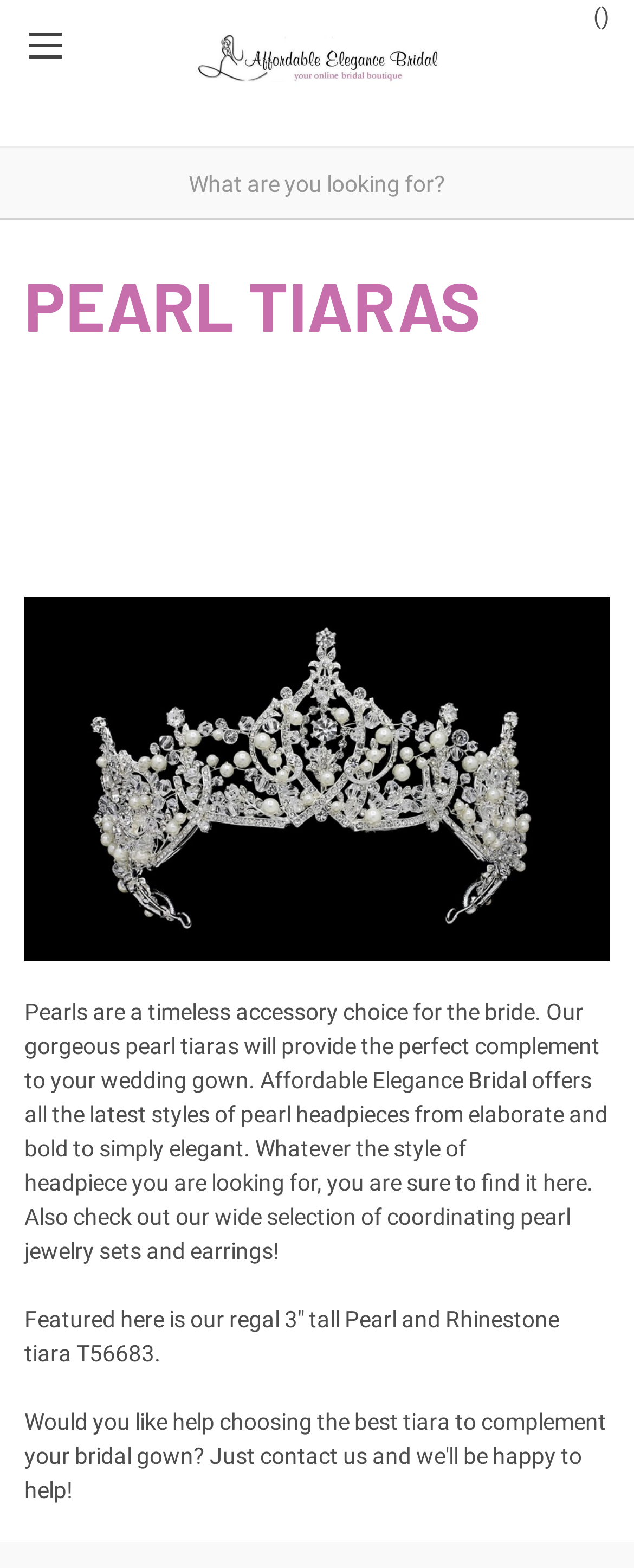How many items are in the cart?
Please use the visual content to give a single word or phrase answer.

0